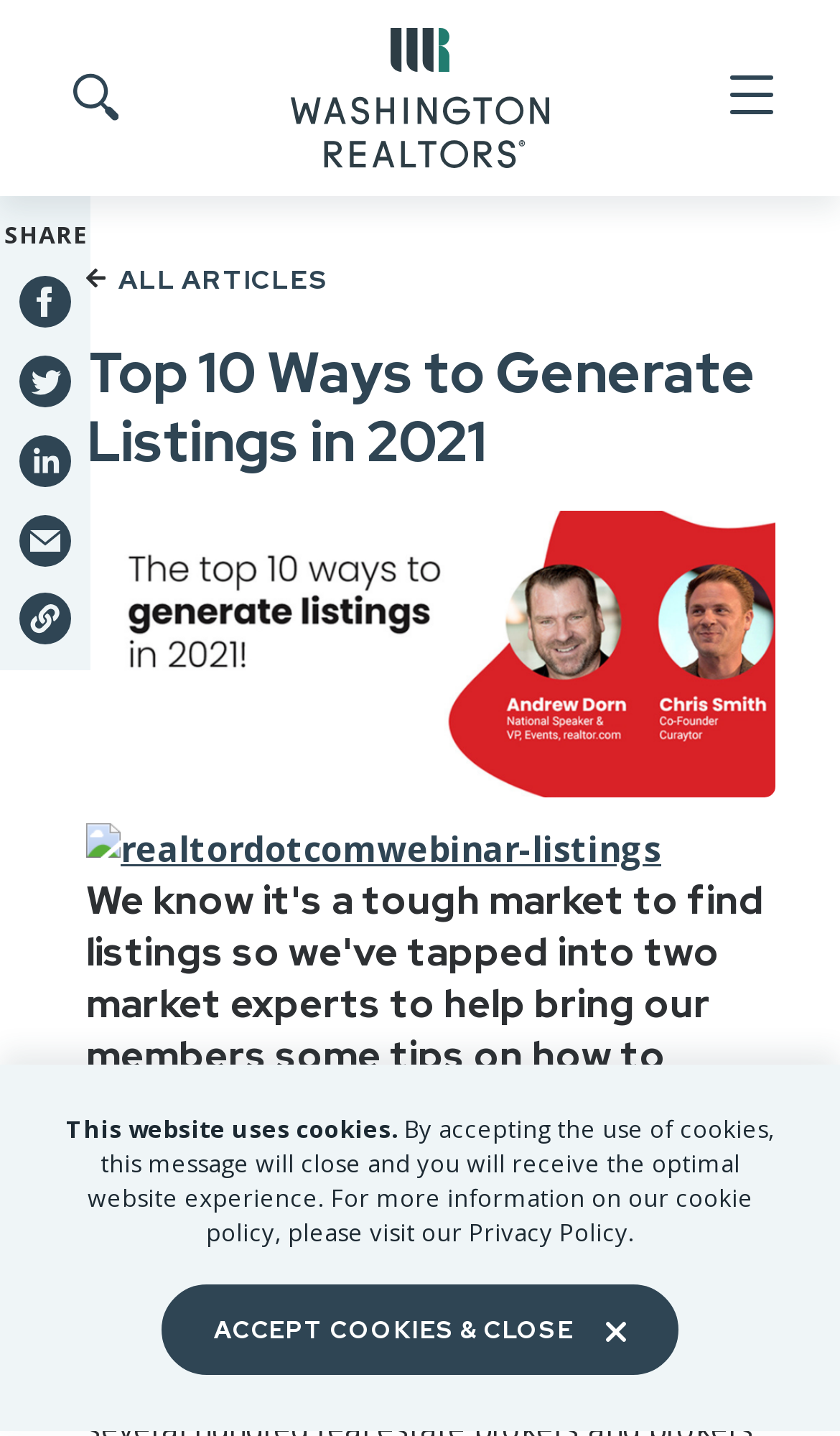Using the provided element description: "Accept Cookies & Close", determine the bounding box coordinates of the corresponding UI element in the screenshot.

[0.192, 0.894, 0.808, 0.957]